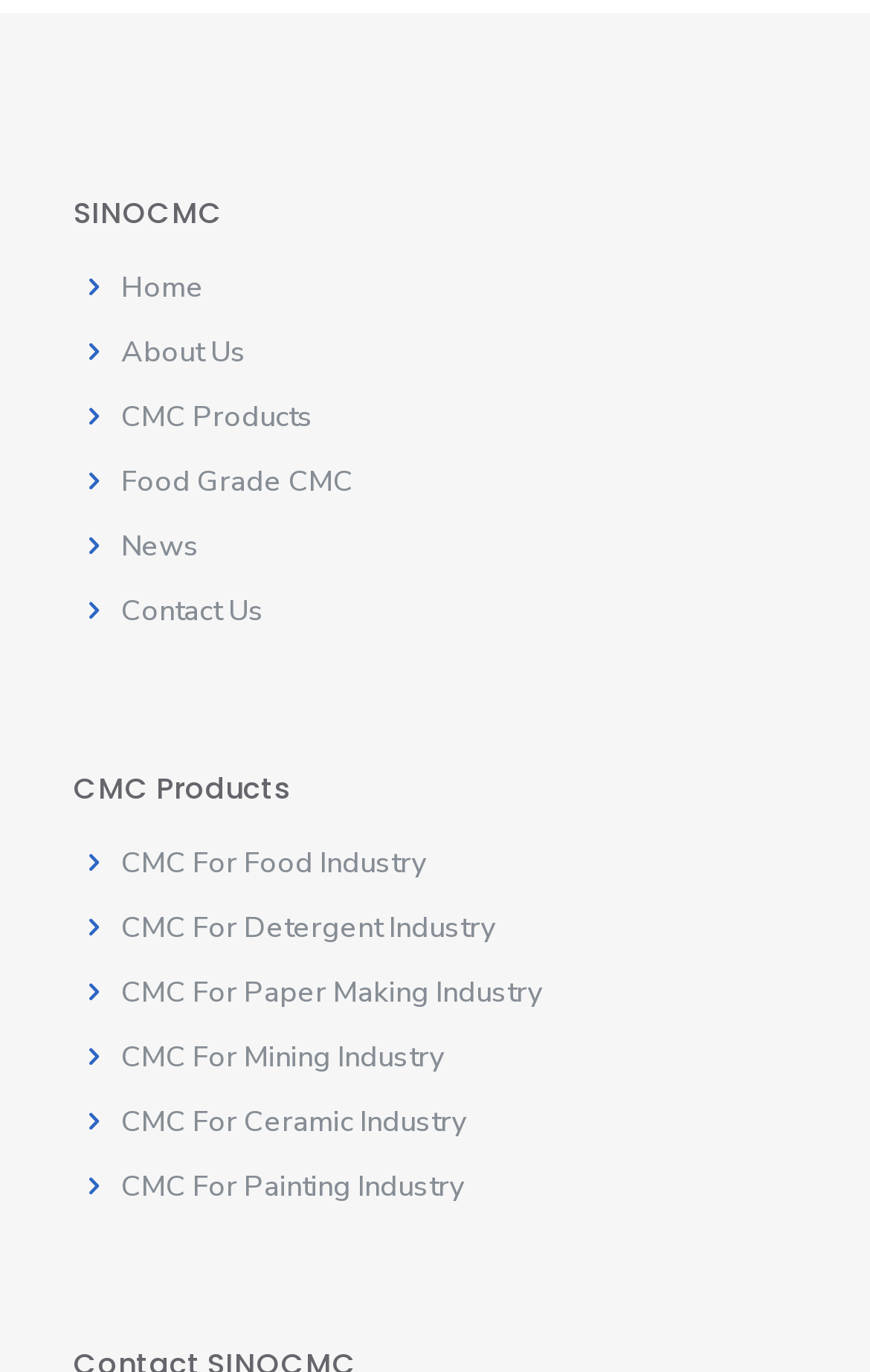Provide the bounding box coordinates of the section that needs to be clicked to accomplish the following instruction: "contact the company."

[0.139, 0.431, 0.303, 0.46]